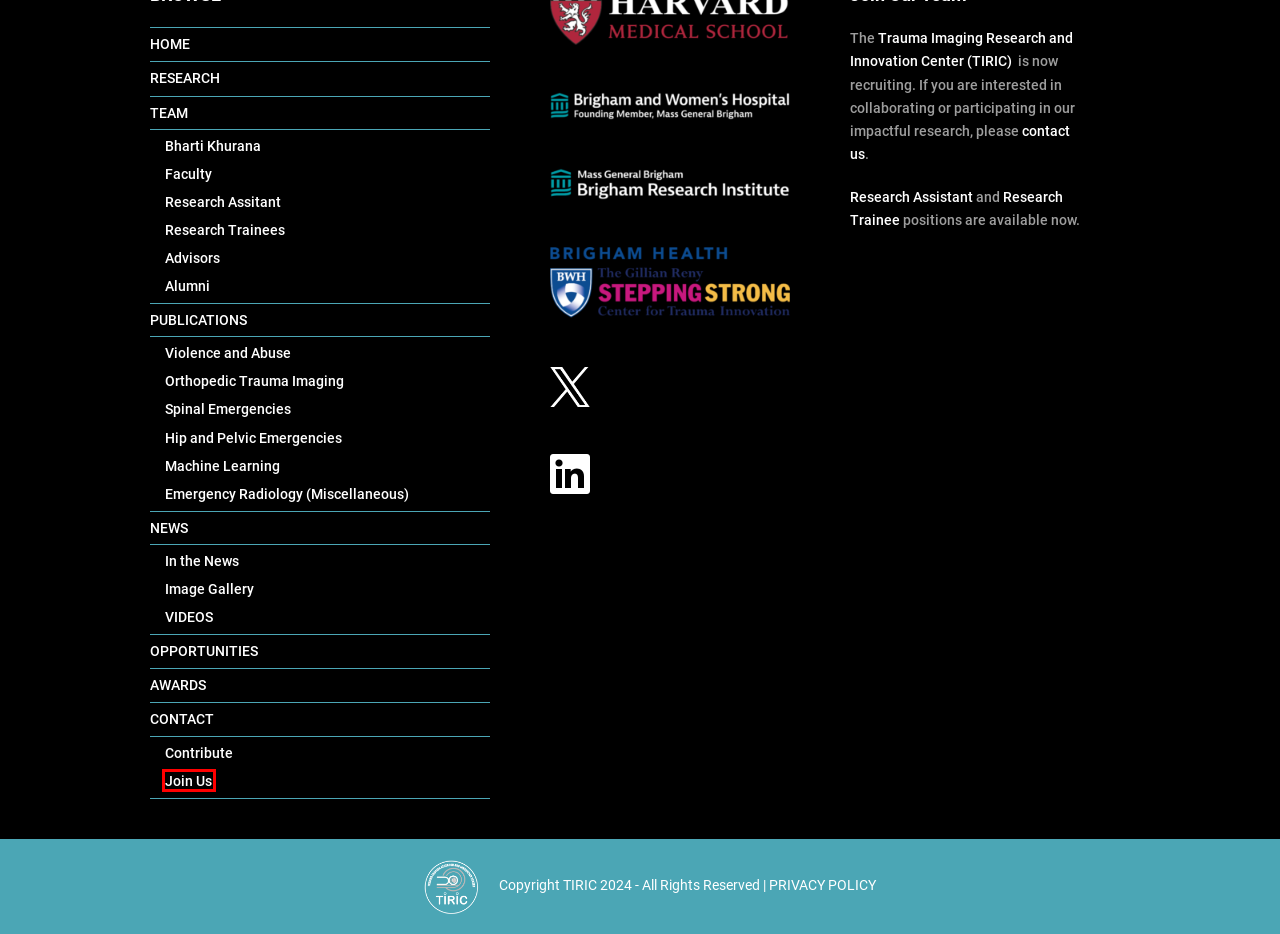Given a screenshot of a webpage with a red bounding box highlighting a UI element, determine which webpage description best matches the new webpage that appears after clicking the highlighted element. Here are the candidates:
A. JOIN – Bharti Khurana
B. Opportunities – Bharti Khurana
C. VIOLENCE AND ABUSE – Bharti Khurana
D. HIP AND PELVIC EMERGENCIES – Bharti Khurana
E. AWARDS – Bharti Khurana
F. ORTHOPEDIC TRAUMA IMAGING – Bharti Khurana
G. VIDEOS – Bharti Khurana
H. MACHINE LEARNING – Bharti Khurana

A